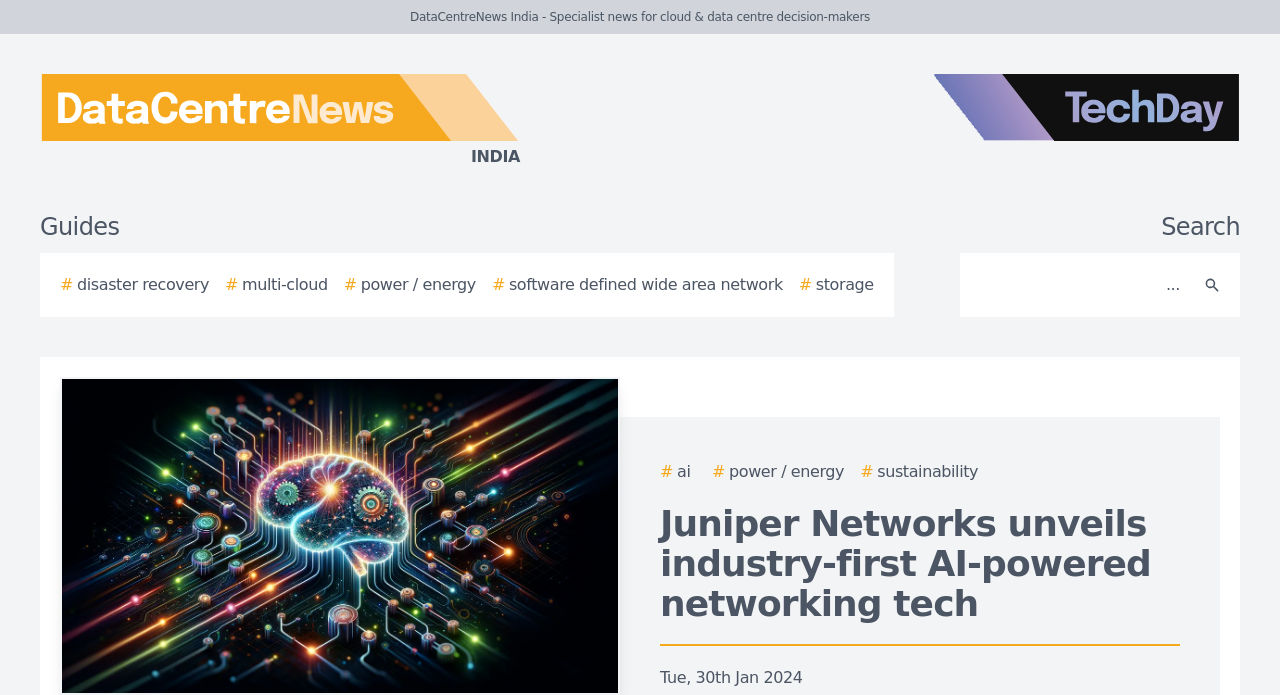Please determine the bounding box coordinates of the element to click on in order to accomplish the following task: "Check the date of the article". Ensure the coordinates are four float numbers ranging from 0 to 1, i.e., [left, top, right, bottom].

[0.516, 0.96, 0.627, 0.988]